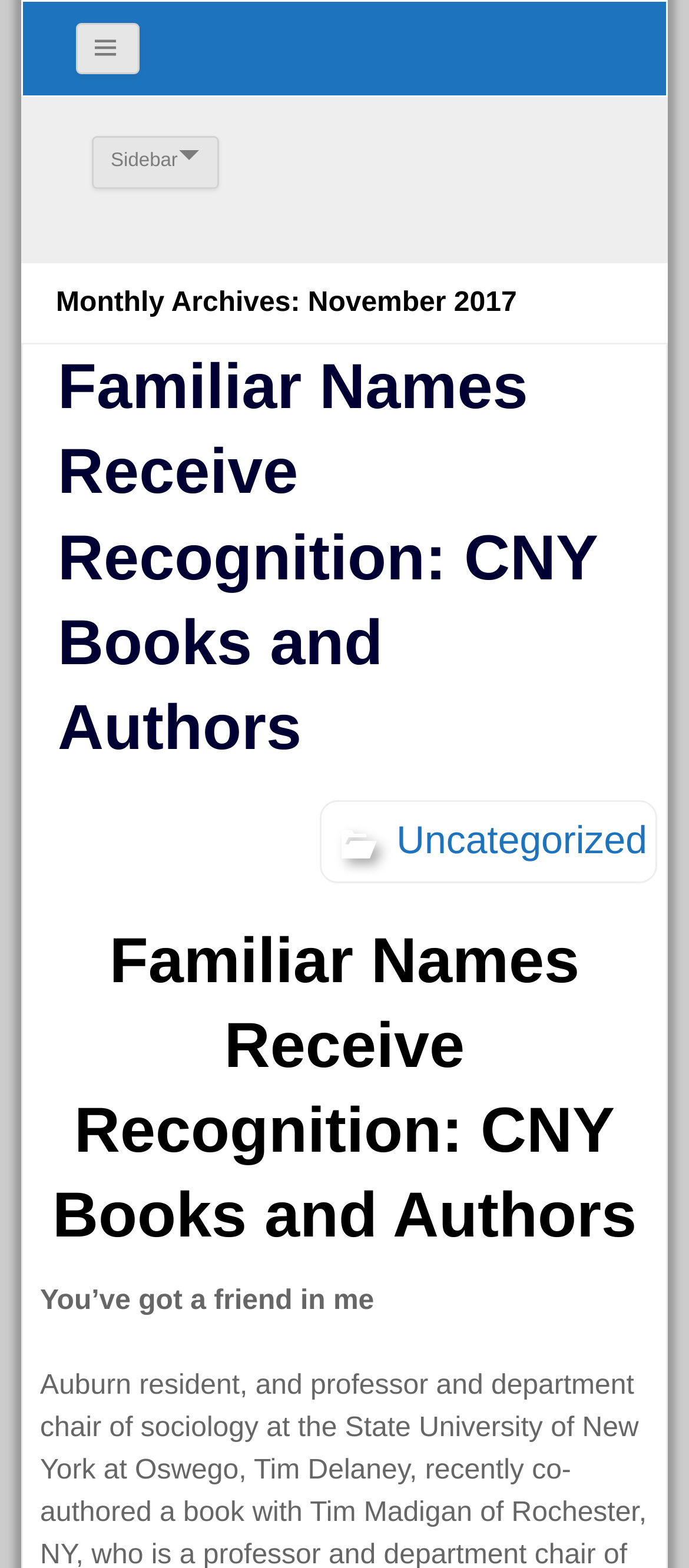Can you find and generate the webpage's heading?

Monthly Archives: November 2017